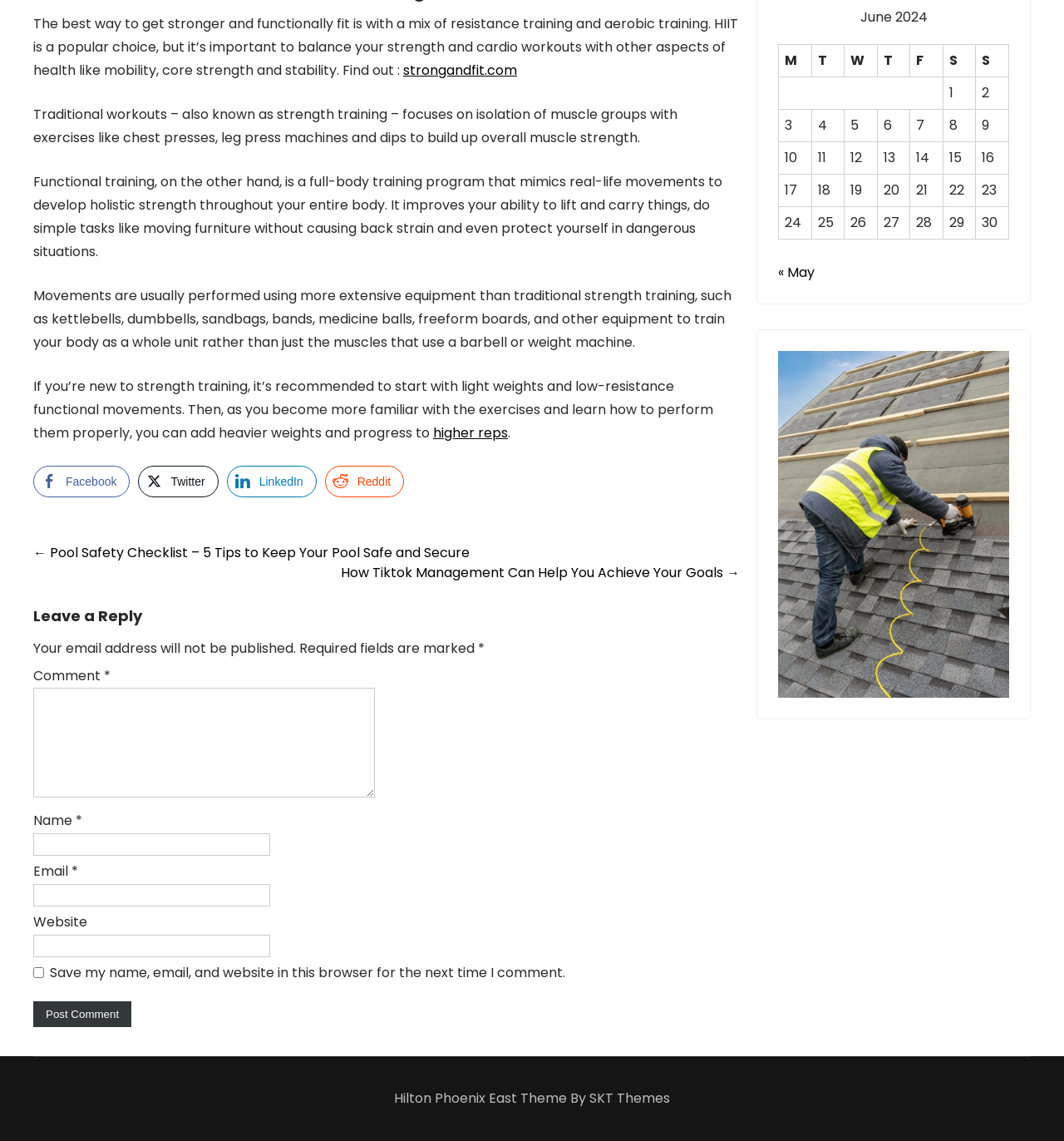Predict the bounding box of the UI element based on the description: "LinkedIn". The coordinates should be four float numbers between 0 and 1, formatted as [left, top, right, bottom].

[0.213, 0.408, 0.297, 0.436]